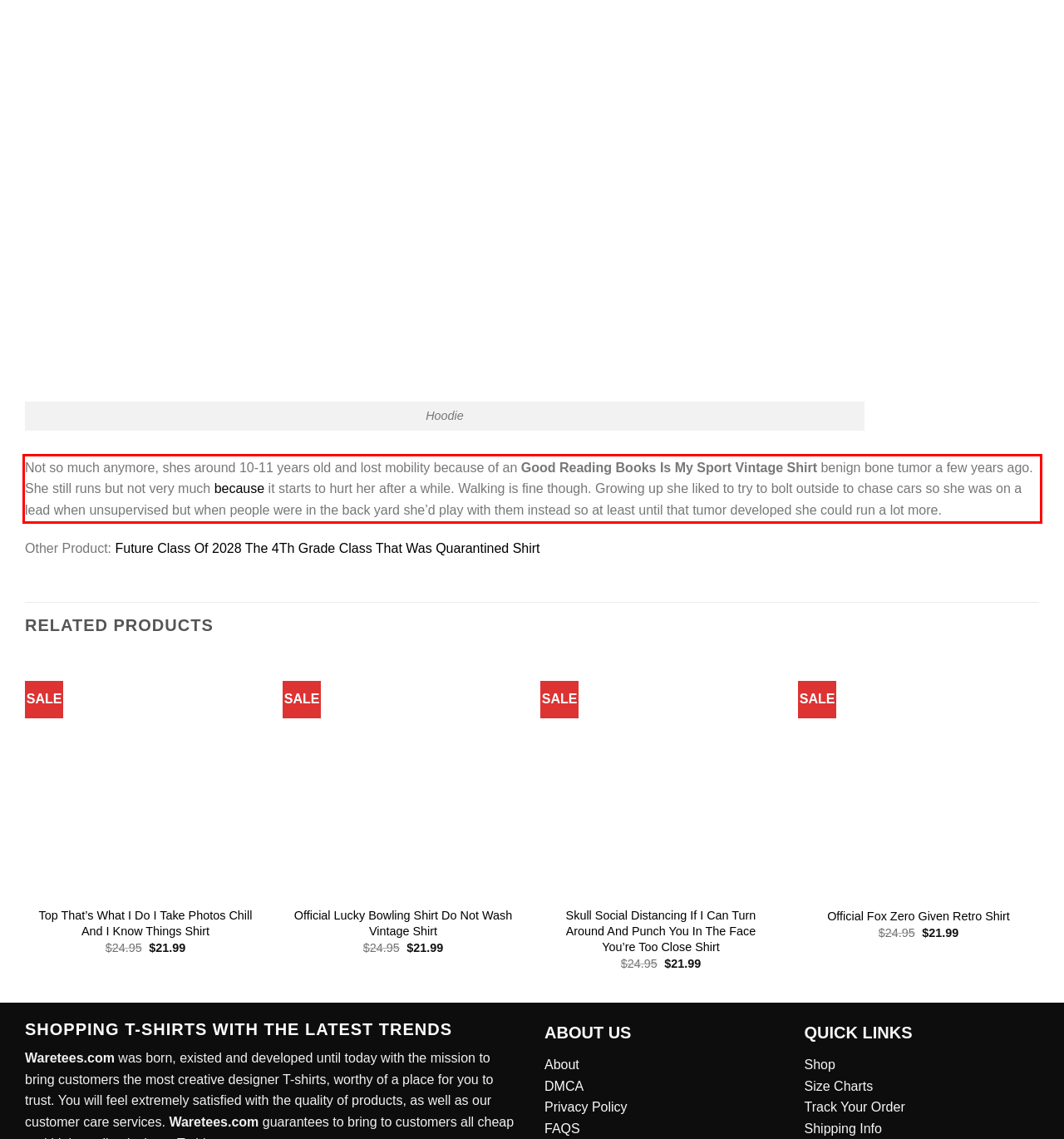With the provided screenshot of a webpage, locate the red bounding box and perform OCR to extract the text content inside it.

Not so much anymore, shes around 10-11 years old and lost mobility because of an Good Reading Books Is My Sport Vintage Shirt benign bone tumor a few years ago. She still runs but not very much because it starts to hurt her after a while. Walking is fine though. Growing up she liked to try to bolt outside to chase cars so she was on a lead when unsupervised but when people were in the back yard she’d play with them instead so at least until that tumor developed she could run a lot more.